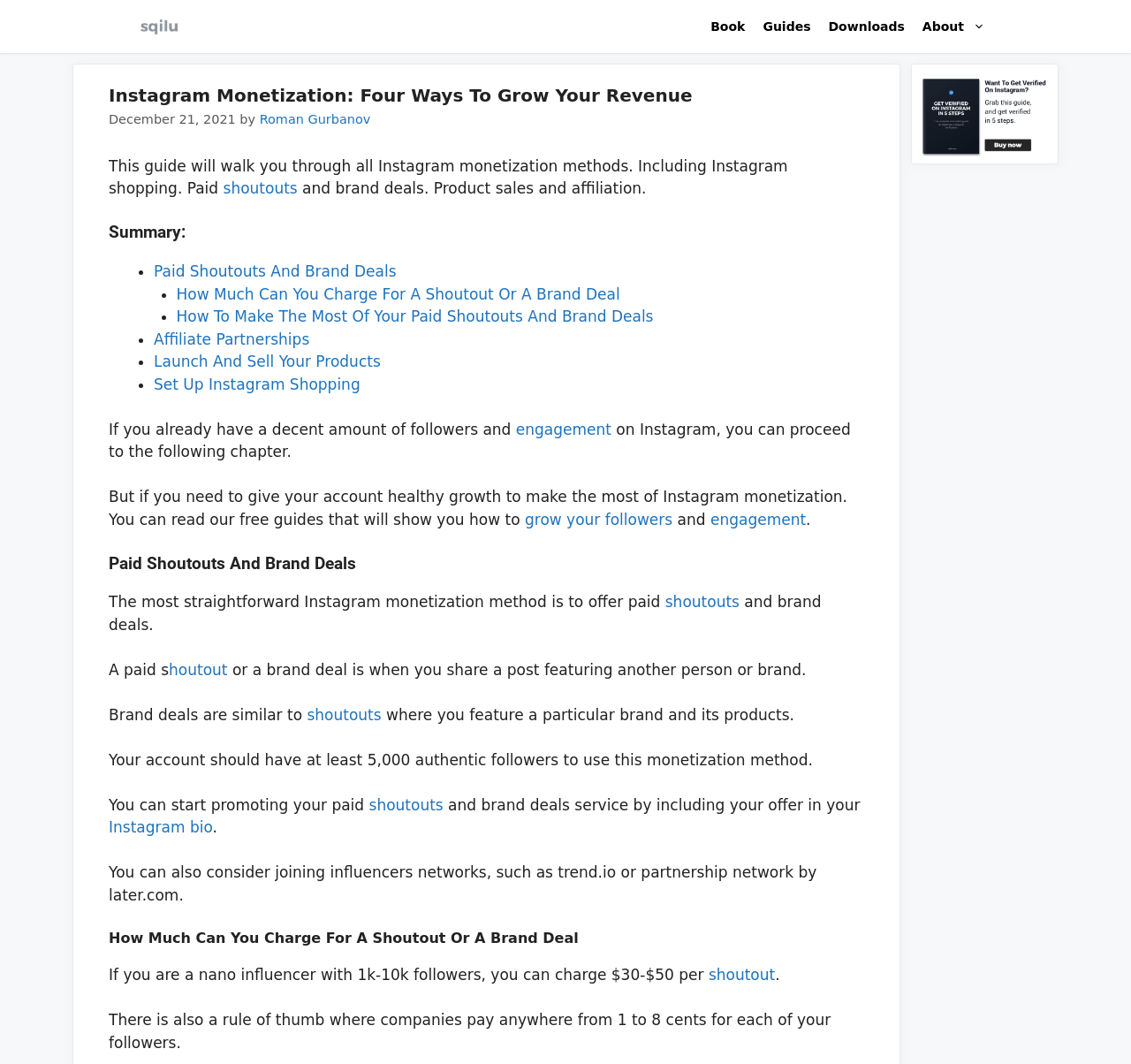Locate the bounding box coordinates of the element to click to perform the following action: 'Get more information about 'Instagram Shopping''. The coordinates should be given as four float values between 0 and 1, in the form of [left, top, right, bottom].

[0.136, 0.353, 0.319, 0.369]